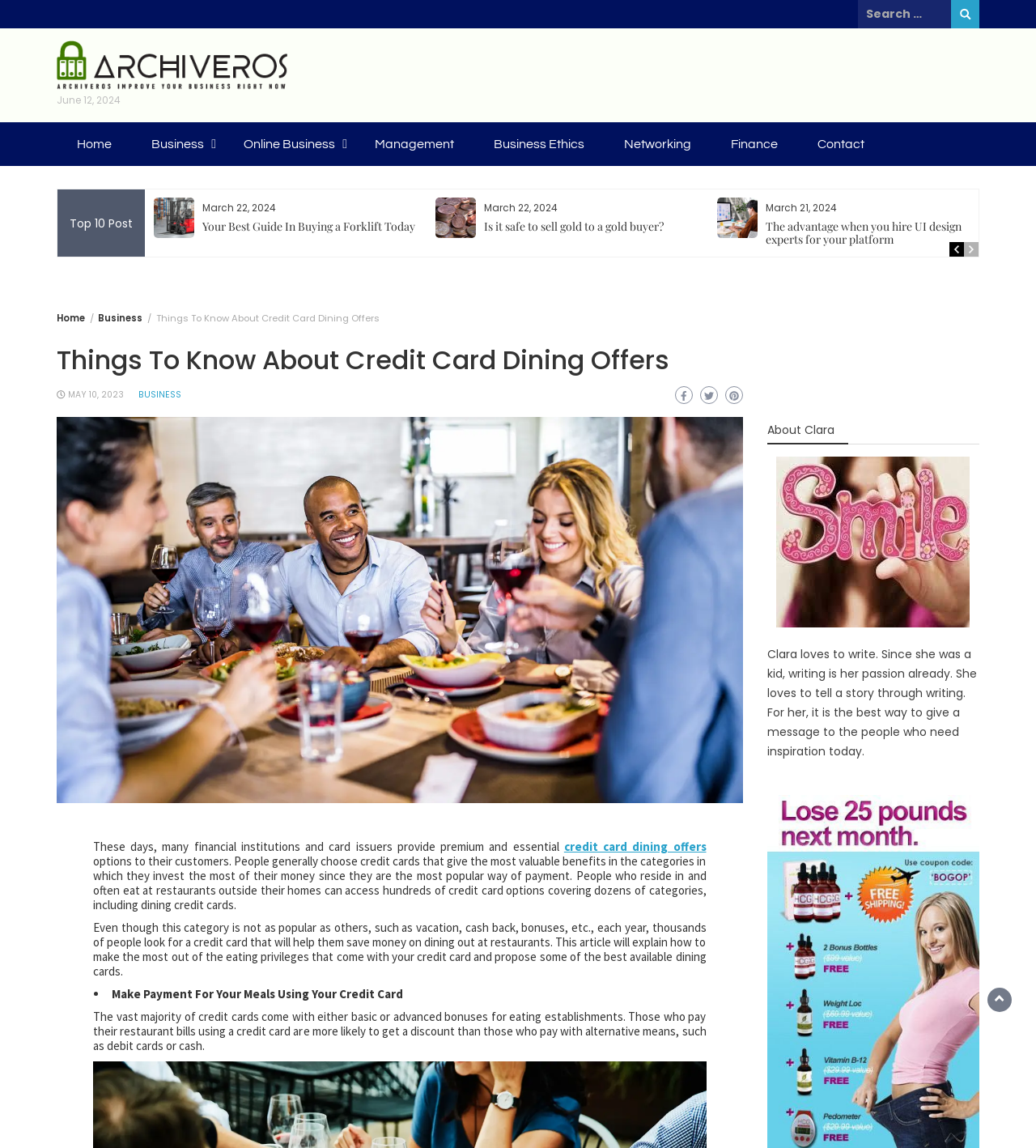Locate the primary headline on the webpage and provide its text.

Things To Know About Credit Card Dining Offers